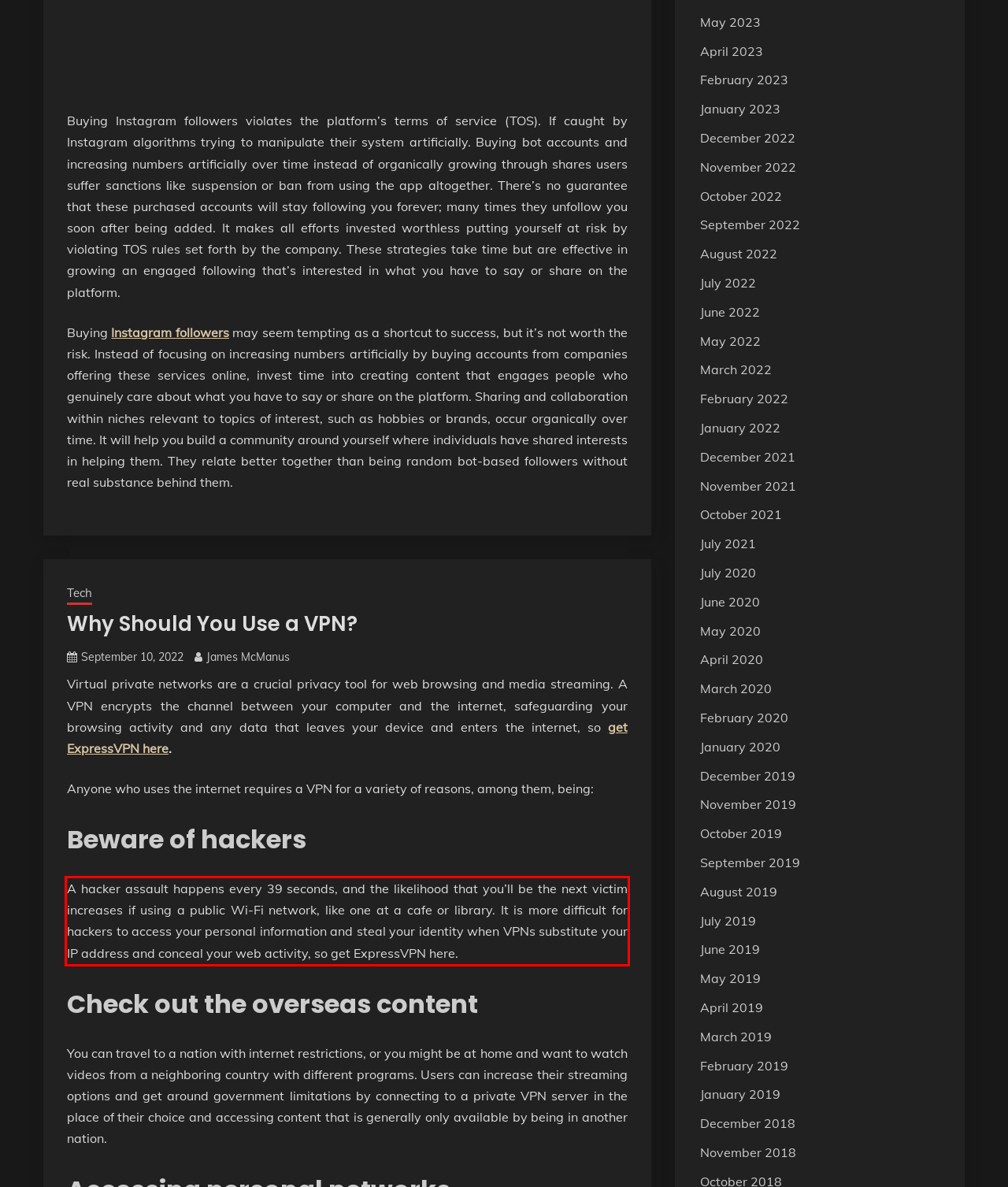Identify the text within the red bounding box on the webpage screenshot and generate the extracted text content.

A hacker assault happens every 39 seconds, and the likelihood that you’ll be the next victim increases if using a public Wi-Fi network, like one at a cafe or library. It is more difficult for hackers to access your personal information and steal your identity when VPNs substitute your IP address and conceal your web activity, so get ExpressVPN here.